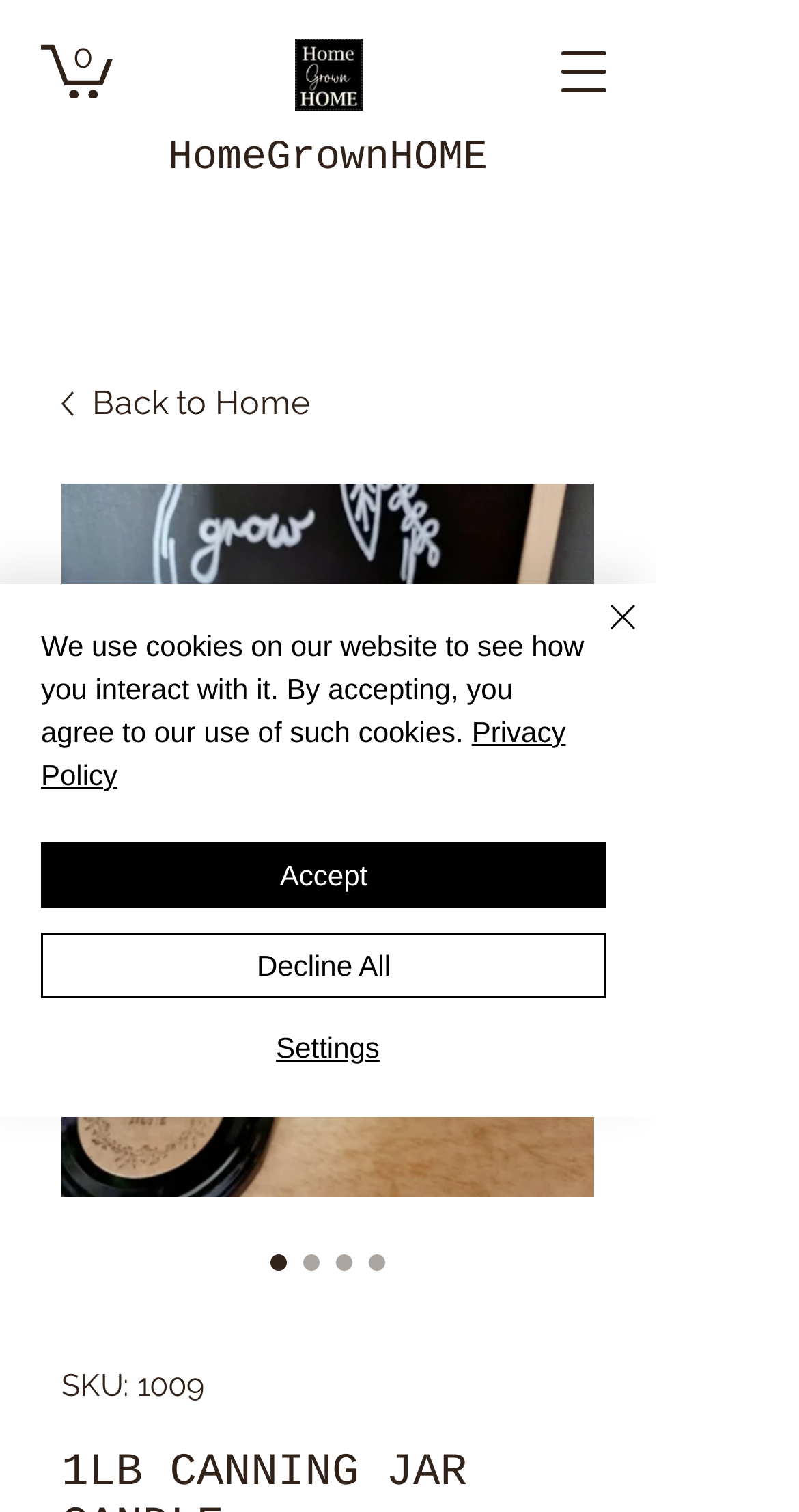Could you locate the bounding box coordinates for the section that should be clicked to accomplish this task: "Go to HomeGrownHOME".

[0.21, 0.09, 0.61, 0.121]